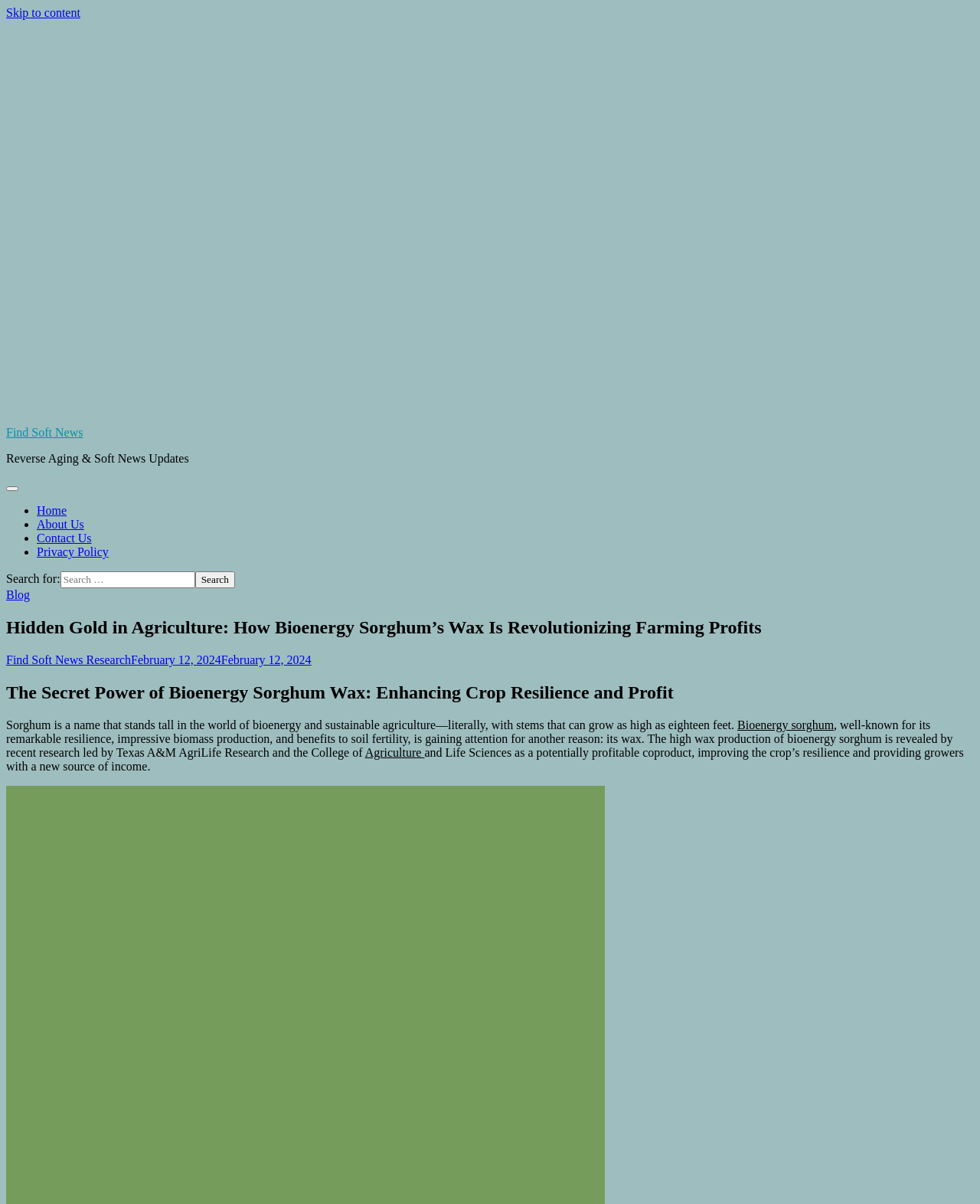Provide the text content of the webpage's main heading.

Hidden Gold in Agriculture: How Bioenergy Sorghum’s Wax Is Revolutionizing Farming Profits